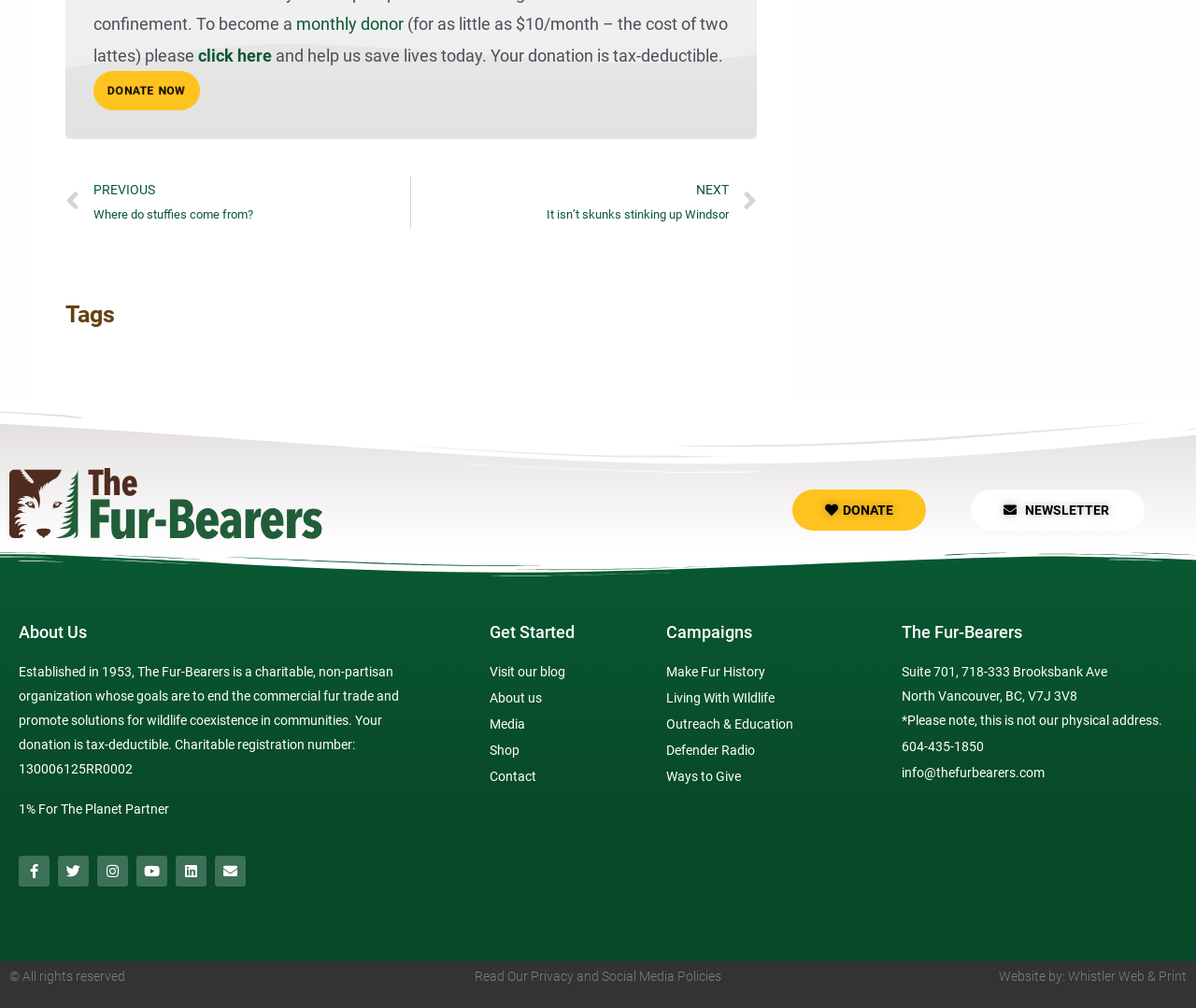Determine the bounding box coordinates of the section I need to click to execute the following instruction: "Contact the organization". Provide the coordinates as four float numbers between 0 and 1, i.e., [left, top, right, bottom].

[0.409, 0.758, 0.541, 0.782]